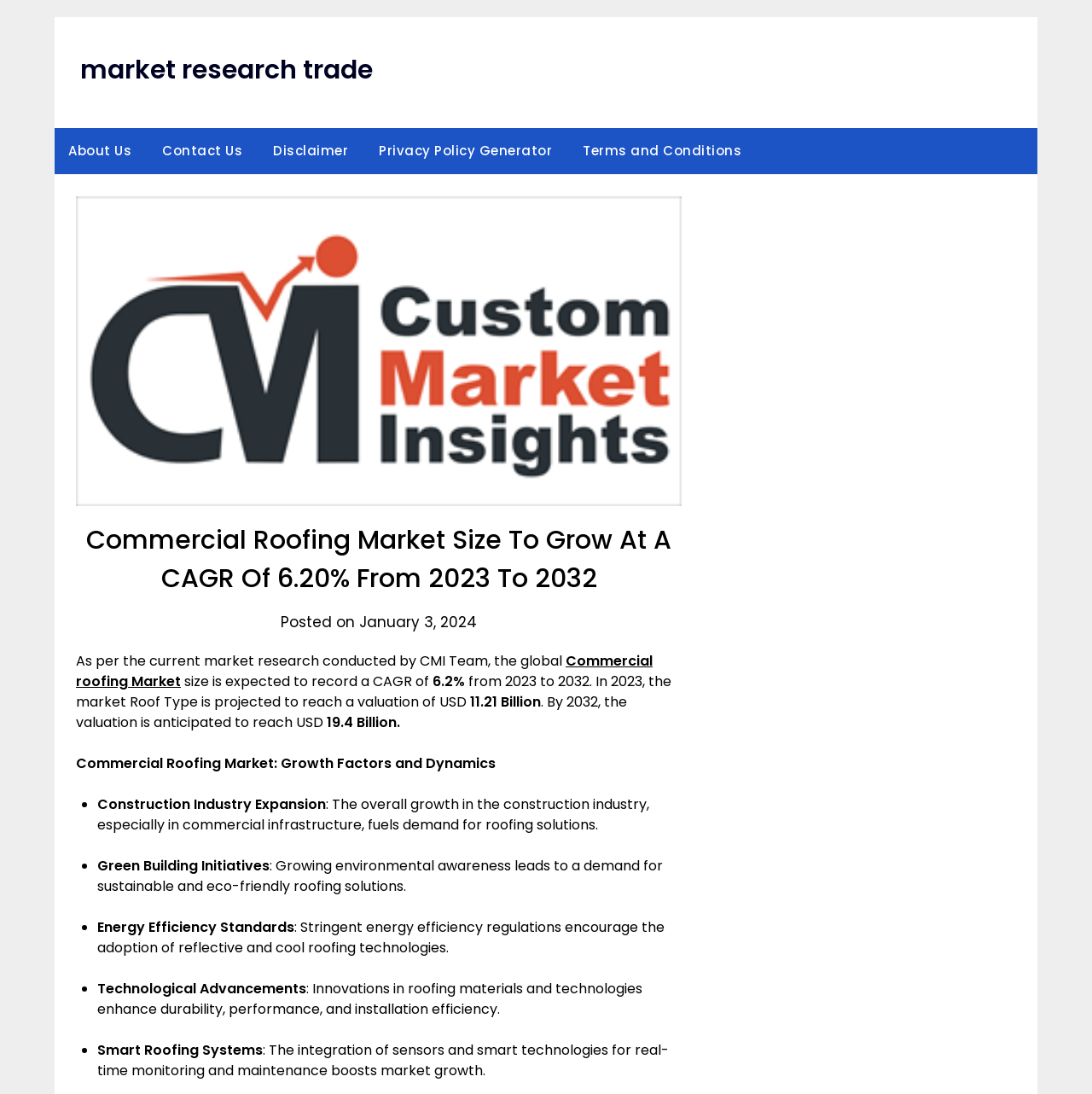Explain the webpage's design and content in an elaborate manner.

The webpage is about the commercial roofing market, with a focus on its growth and dynamics. At the top, there is a navigation menu with links to "About Us", "Contact Us", "Disclaimer", "Privacy Policy Generator", and "Terms and Conditions". Below the navigation menu, there is a logo image of "Custom Market Insights" and a header section with the title "Commercial Roofing Market Size To Grow At A CAGR Of 6.20% From 2023 To 2032".

The main content of the webpage is divided into sections. The first section provides an overview of the market, stating that the global commercial roofing market is expected to record a CAGR of 6.2% from 2023 to 2032. It also mentions that the market size is projected to reach a valuation of USD 11.21 Billion in 2023 and USD 19.4 Billion by 2032.

The next section is titled "Commercial Roofing Market: Growth Factors and Dynamics". This section lists four growth factors contributing to the market growth, each marked with a bullet point. The factors are: construction industry expansion, green building initiatives, energy efficiency standards, and technological advancements. Each factor is accompanied by a brief description explaining its impact on the market.

Overall, the webpage provides an overview of the commercial roofing market, its growth prospects, and the key factors driving its growth.